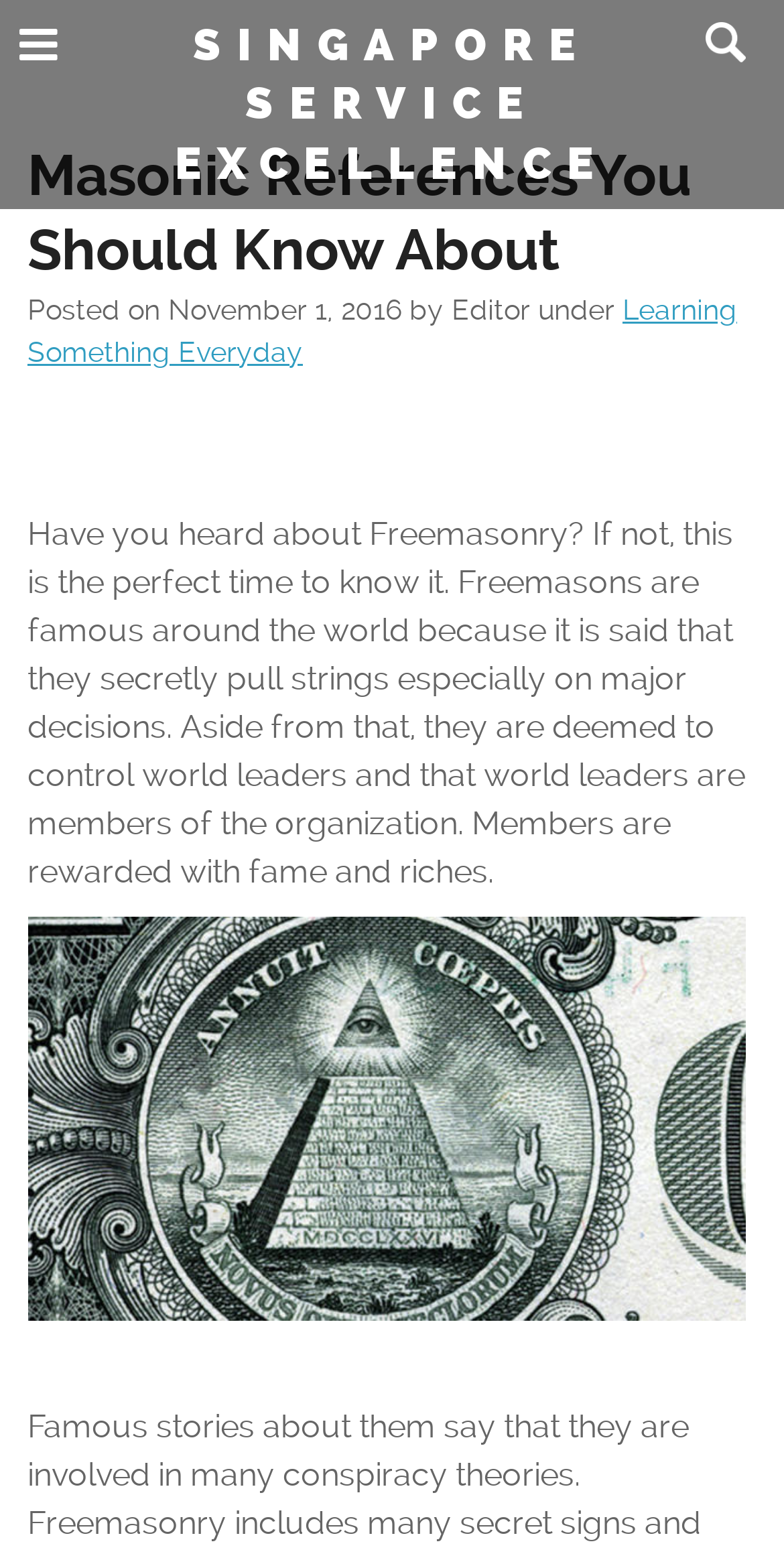Give a concise answer using only one word or phrase for this question:
What is the author of the post?

Editor